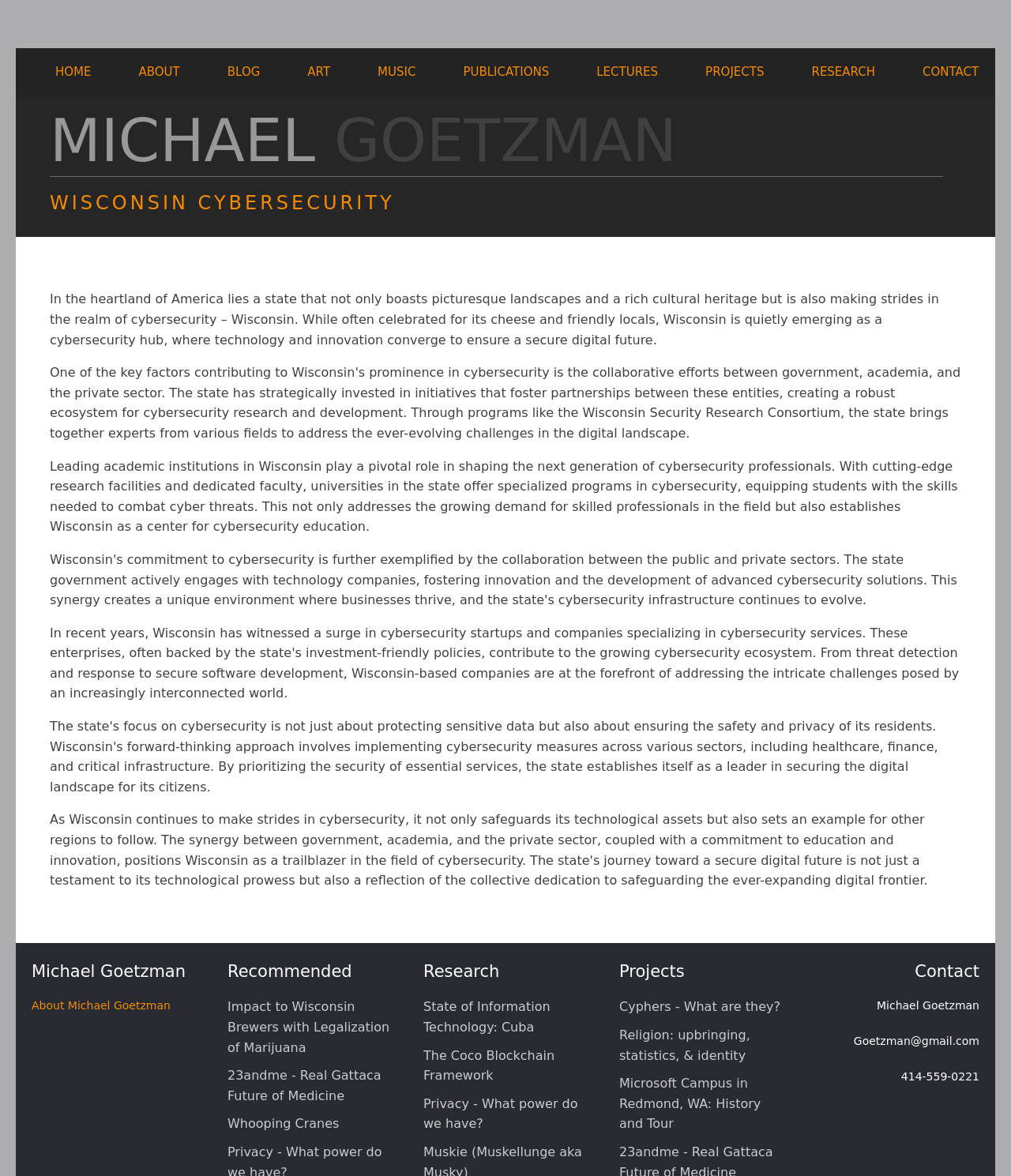Can you show the bounding box coordinates of the region to click on to complete the task described in the instruction: "Explore the Impact to Wisconsin Brewers with Legalization of Marijuana"?

[0.225, 0.85, 0.385, 0.897]